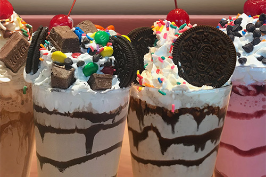What type of candies are used as toppings?
Answer the question with a single word or phrase by looking at the picture.

Oreos and chocolate chunks